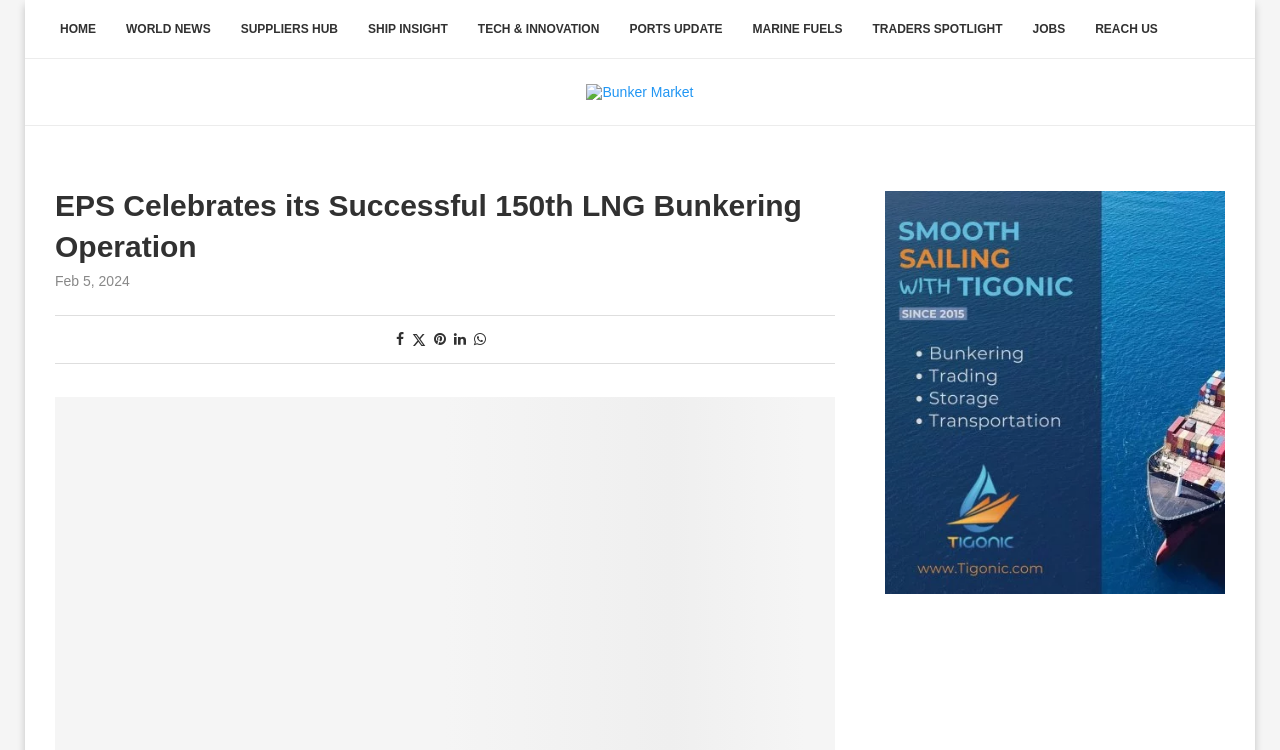Bounding box coordinates should be in the format (top-left x, top-left y, bottom-right x, bottom-right y) and all values should be floating point numbers between 0 and 1. Determine the bounding box coordinate for the UI element described as: Home

[0.035, 0.0, 0.087, 0.079]